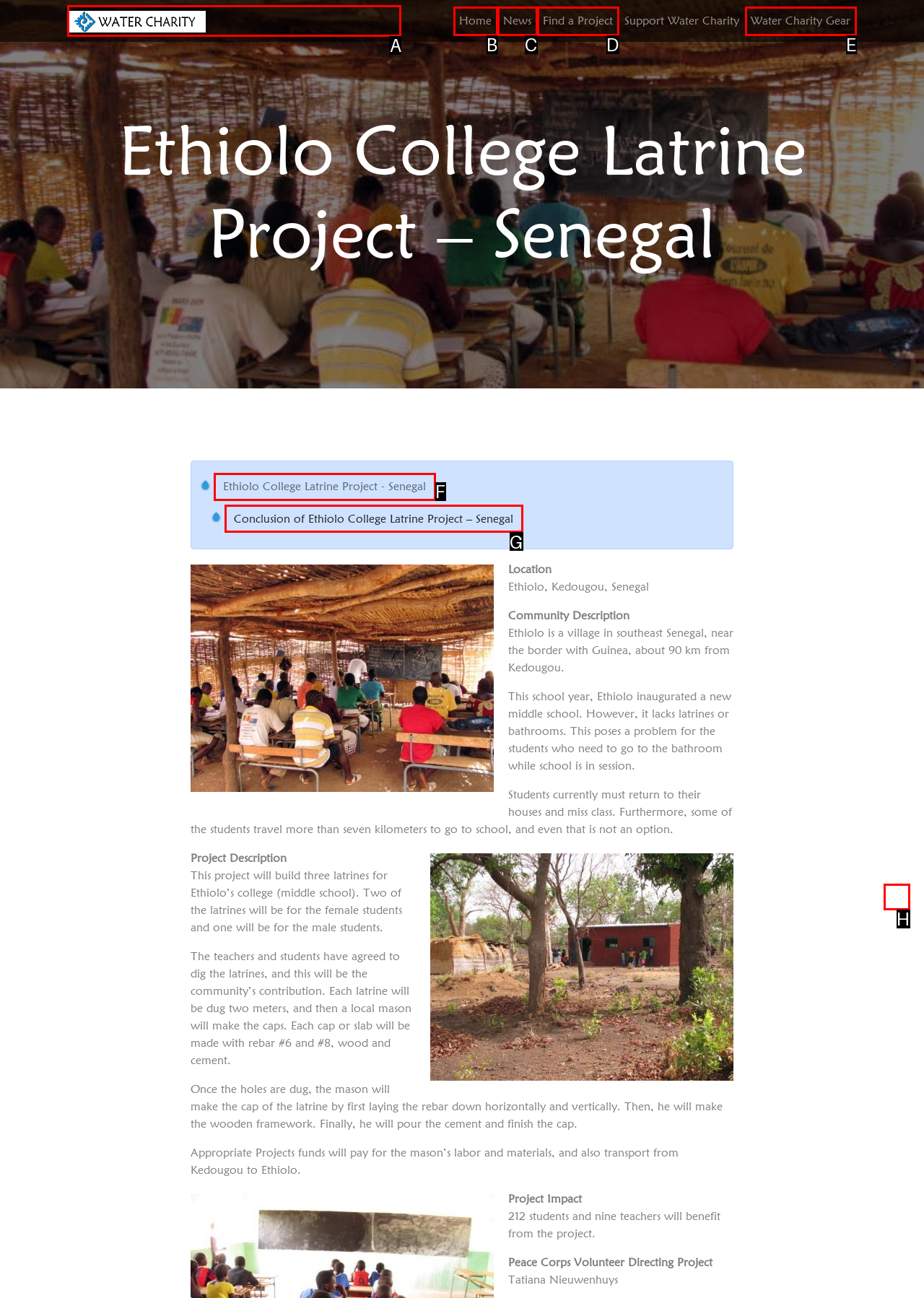For the task "Click WaterCharity Logo", which option's letter should you click? Answer with the letter only.

A